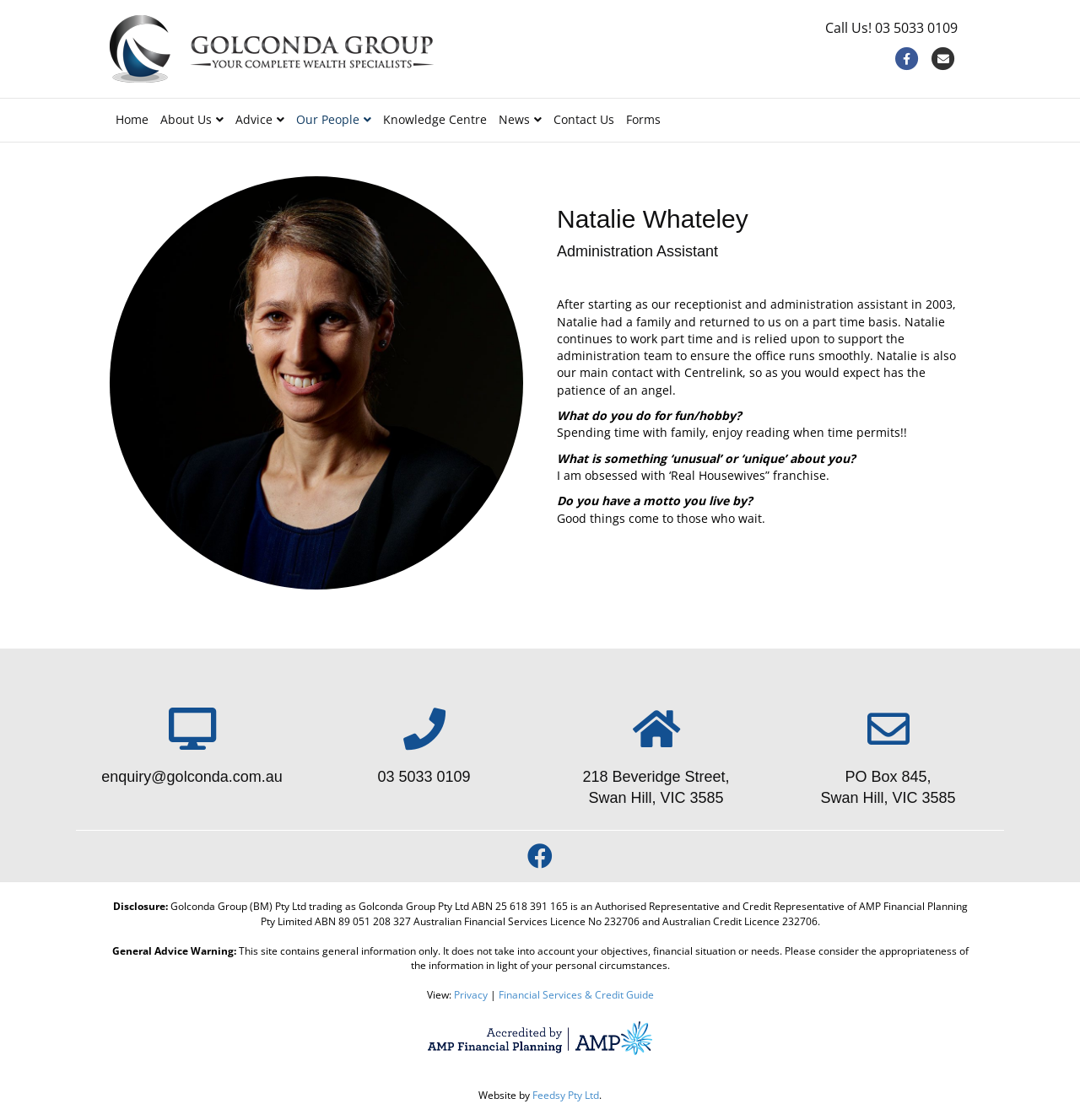Locate the bounding box coordinates of the region to be clicked to comply with the following instruction: "Click on the 'Home' link". The coordinates must be four float numbers between 0 and 1, in the form [left, top, right, bottom].

[0.102, 0.088, 0.143, 0.125]